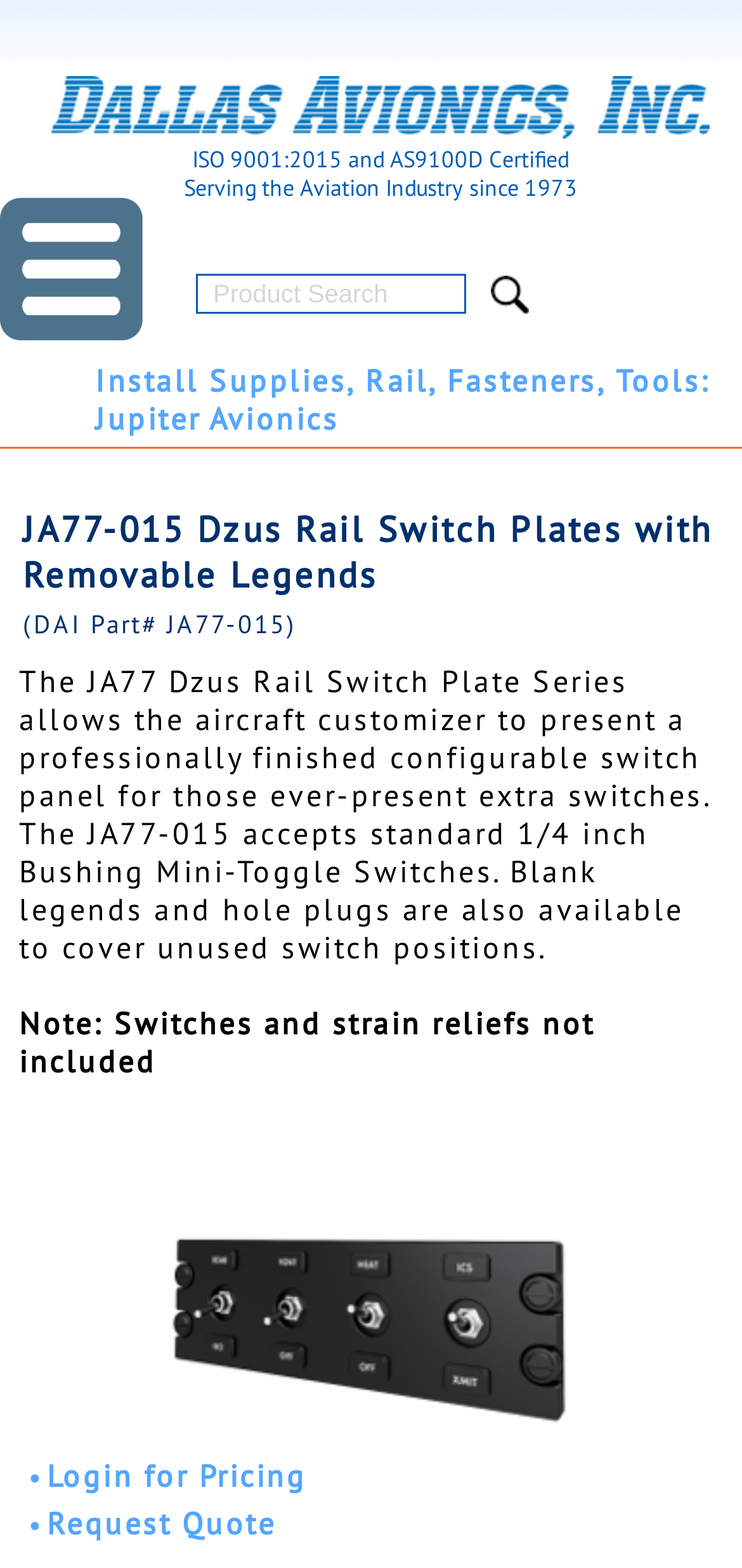Reply to the question with a single word or phrase:
What is the industry served by Dallas Avionics?

Aviation Industry